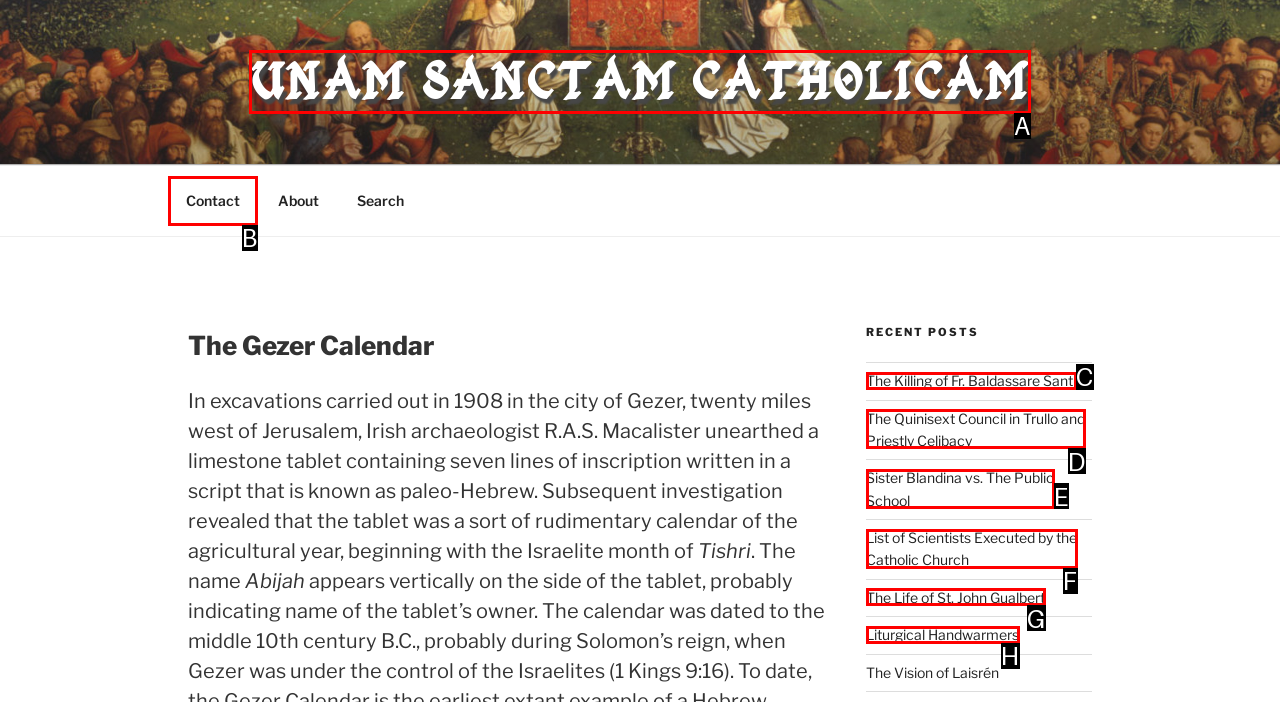Given the description: Liturgical Handwarmers, identify the HTML element that fits best. Respond with the letter of the correct option from the choices.

H